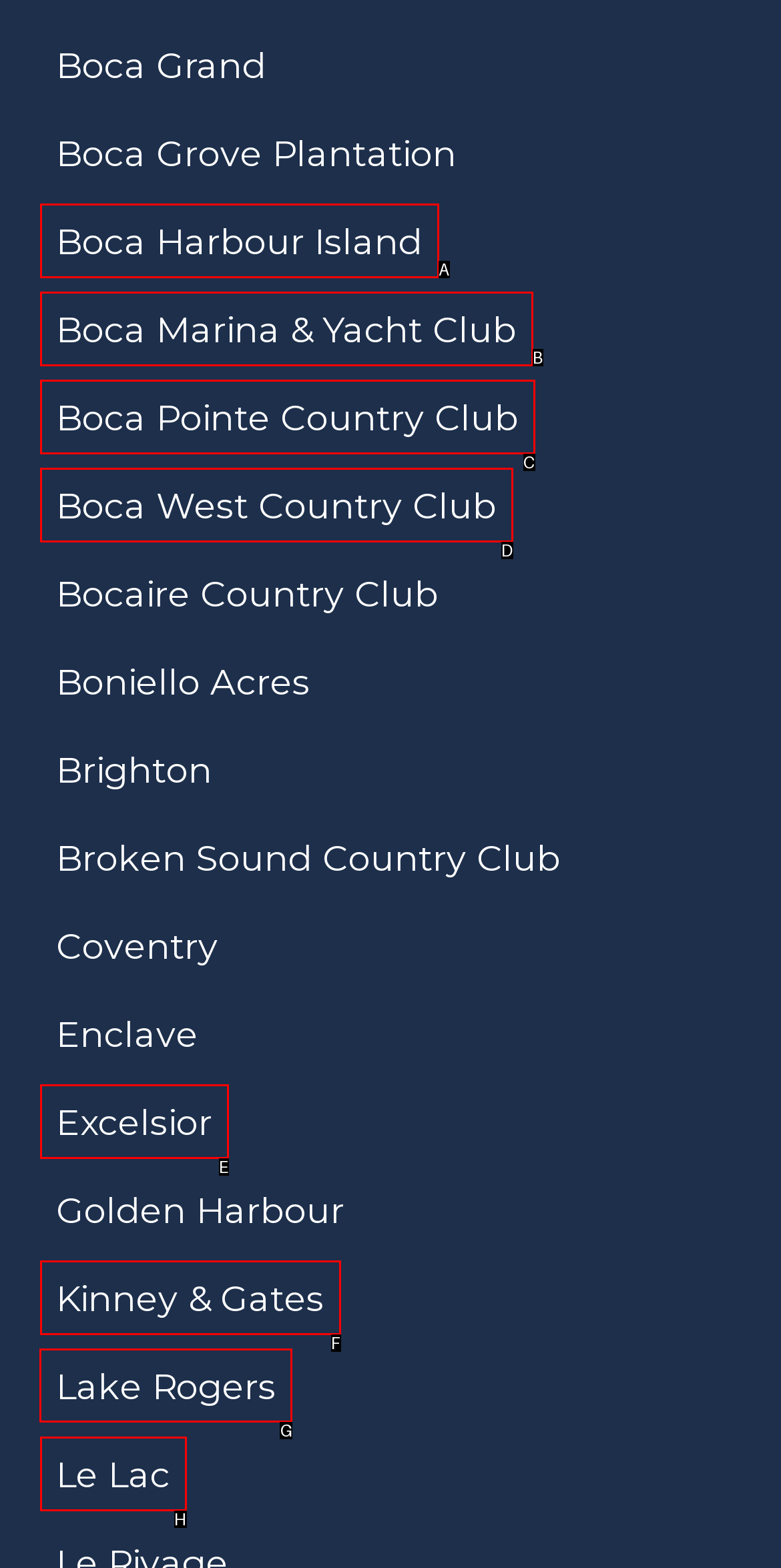Given the task: view Lake Rogers, indicate which boxed UI element should be clicked. Provide your answer using the letter associated with the correct choice.

G